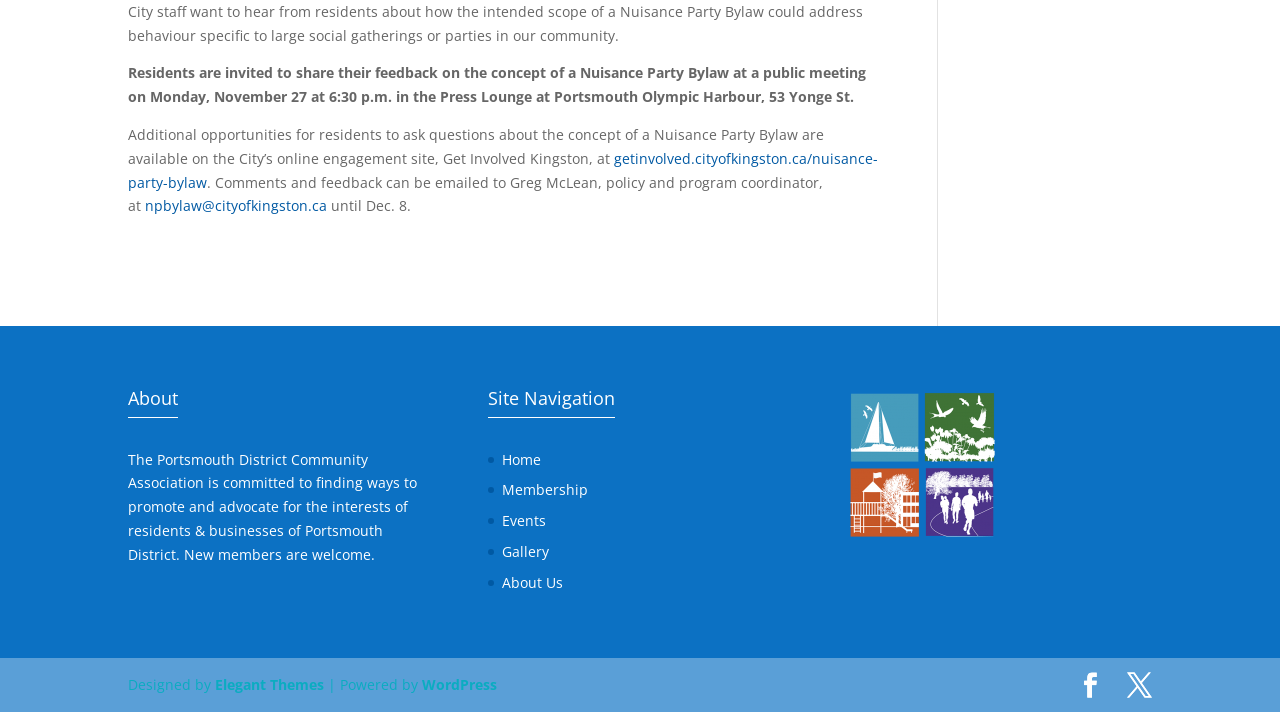Determine the bounding box for the UI element that matches this description: "alt="Portsmouth District Community Assoication"".

[0.663, 0.734, 0.78, 0.761]